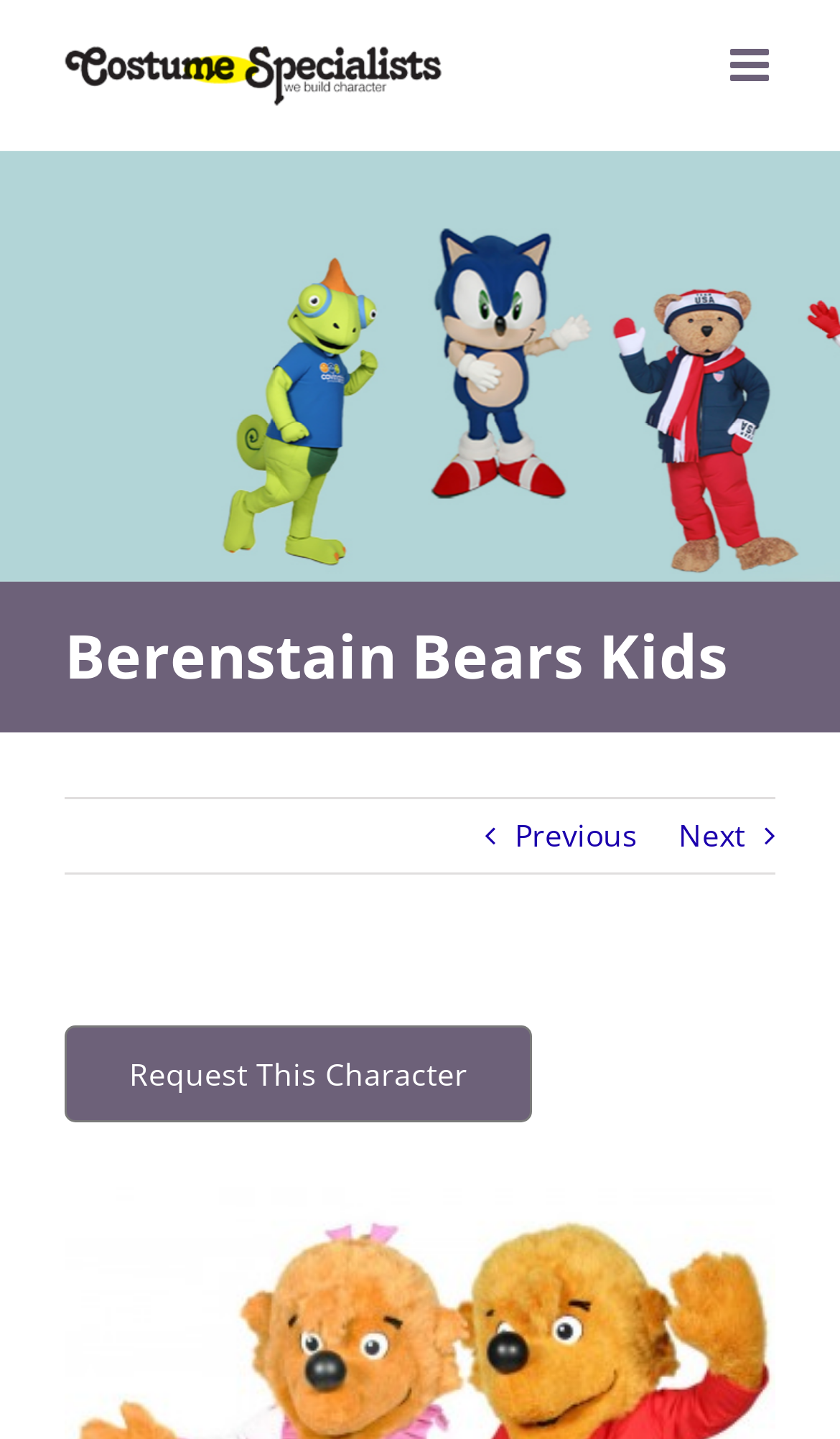Answer the following query concisely with a single word or phrase:
What is the function of the '' and '' icons?

Previous and Next